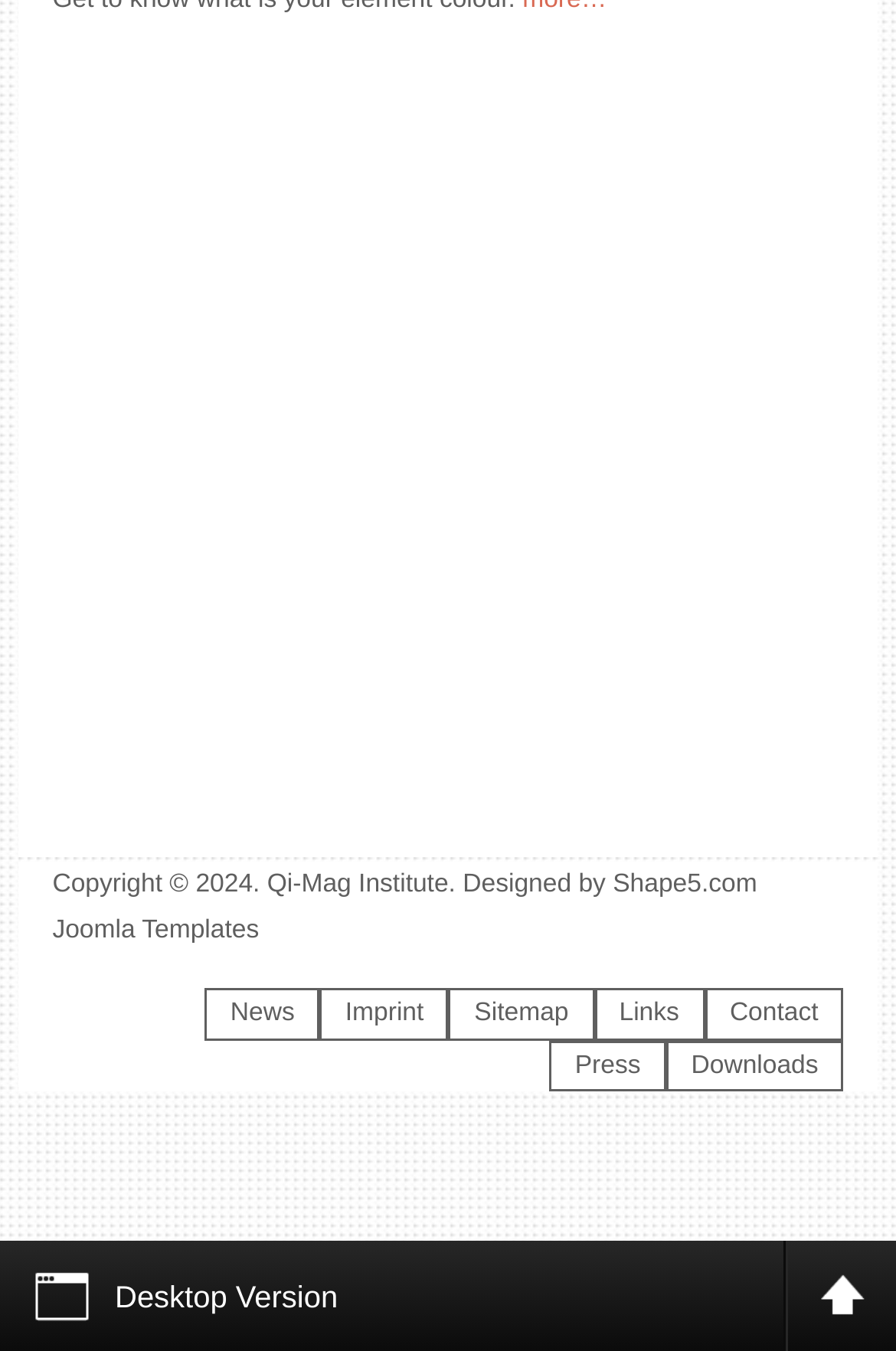Determine the bounding box coordinates of the UI element described by: "Press".

[0.642, 0.771, 0.715, 0.807]